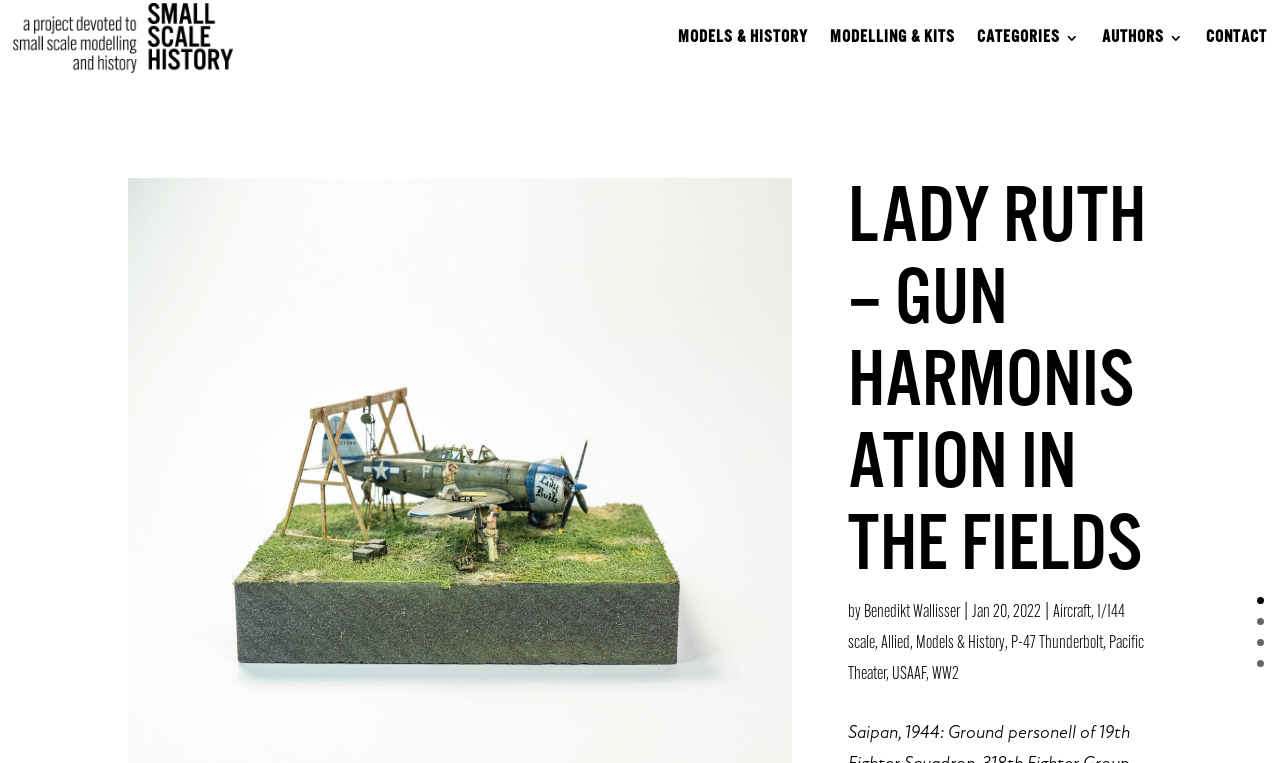Who is the author of this article?
Provide a fully detailed and comprehensive answer to the question.

I looked for the author's name by finding the link next to the 'by' text, which is 'Benedikt Wallisser'.